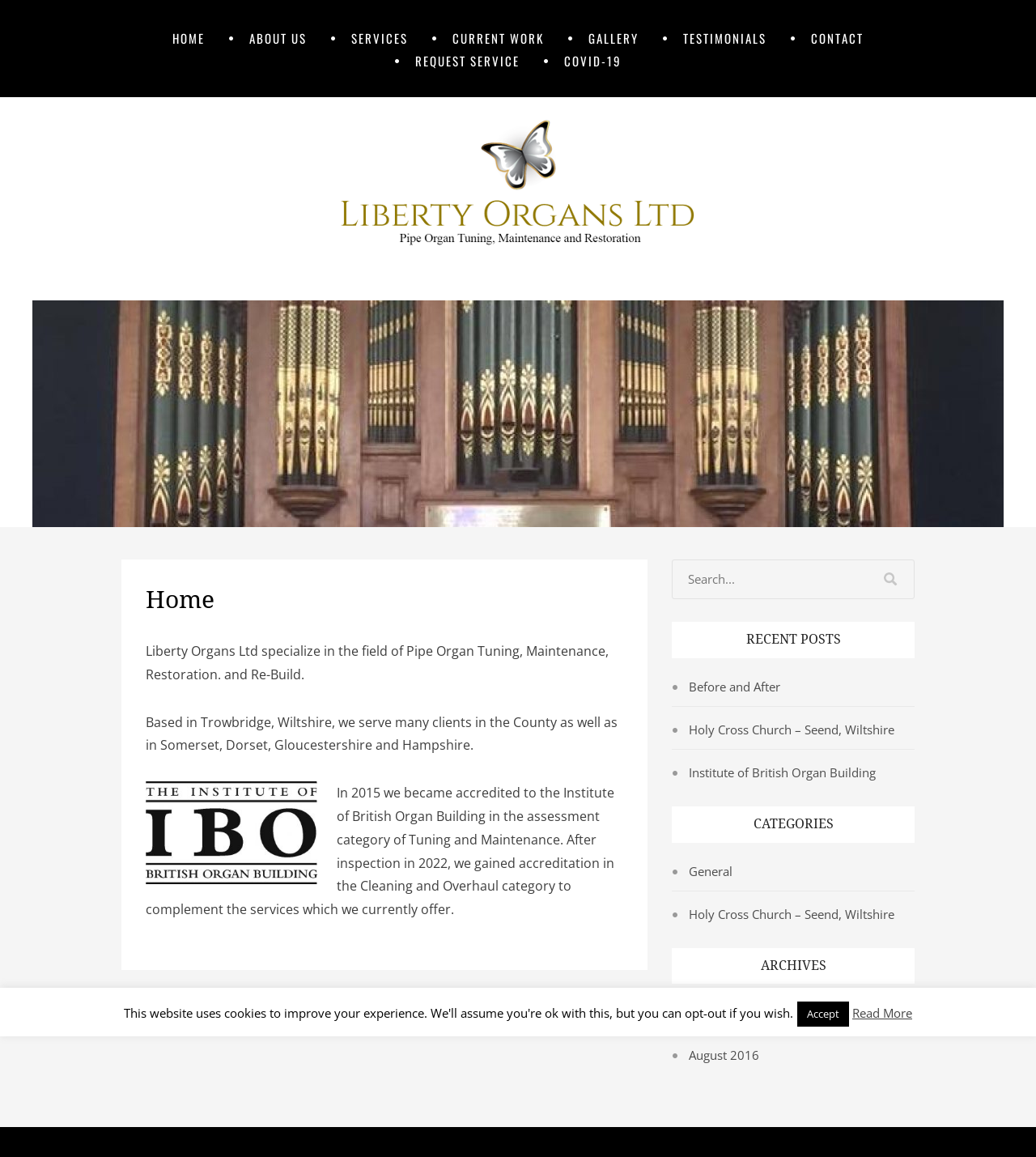Locate the bounding box coordinates of the element that should be clicked to fulfill the instruction: "View services".

[0.339, 0.023, 0.394, 0.043]